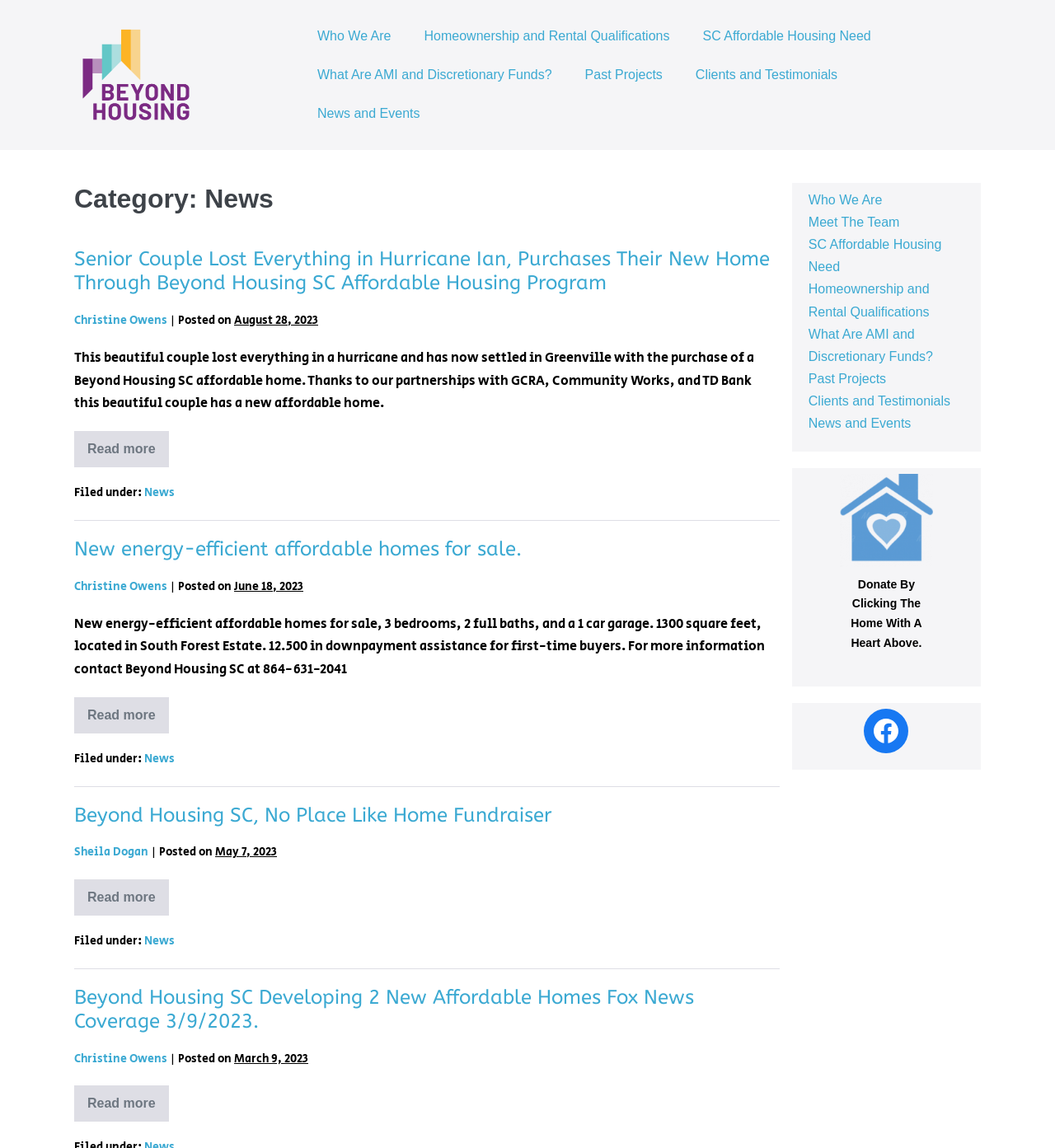What is the date of the Fox News Coverage mentioned on the webpage?
Use the screenshot to answer the question with a single word or phrase.

March 9, 2023